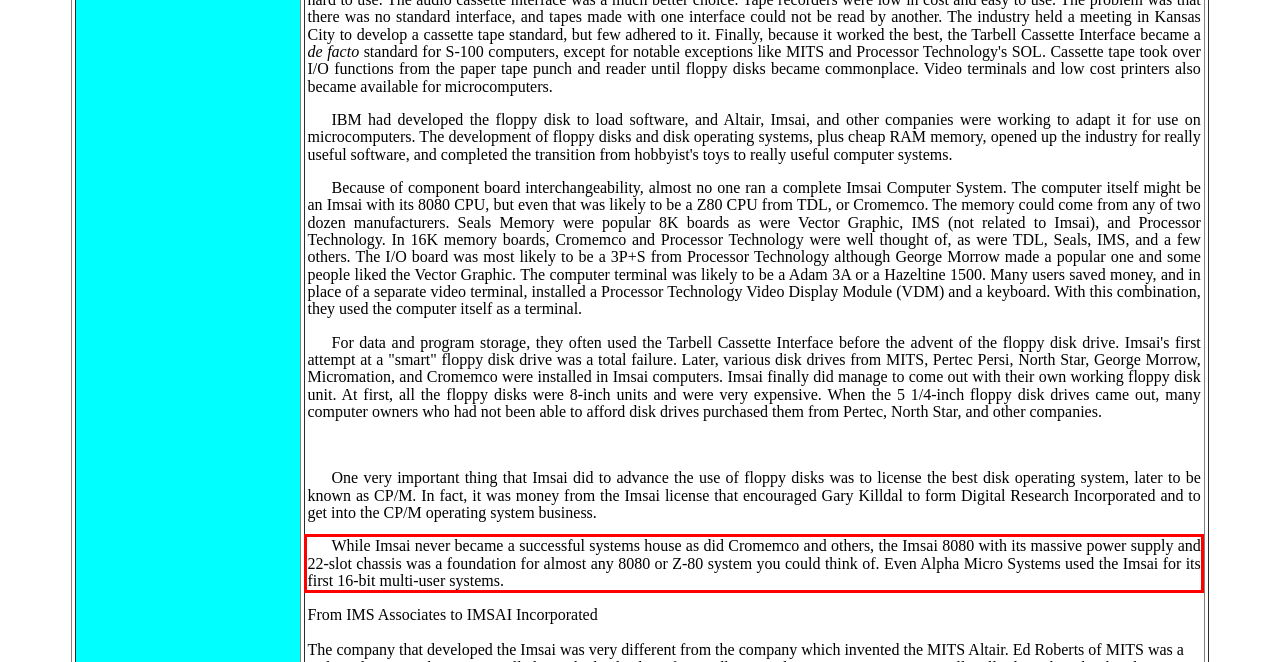Within the provided webpage screenshot, find the red rectangle bounding box and perform OCR to obtain the text content.

While Imsai never became a successful systems house as did Cromemco and others, the Imsai 8080 with its massive power supply and 22-slot chassis was a foundation for almost any 8080 or Z-80 system you could think of. Even Alpha Micro Systems used the Imsai for its first 16-bit multi-user systems.